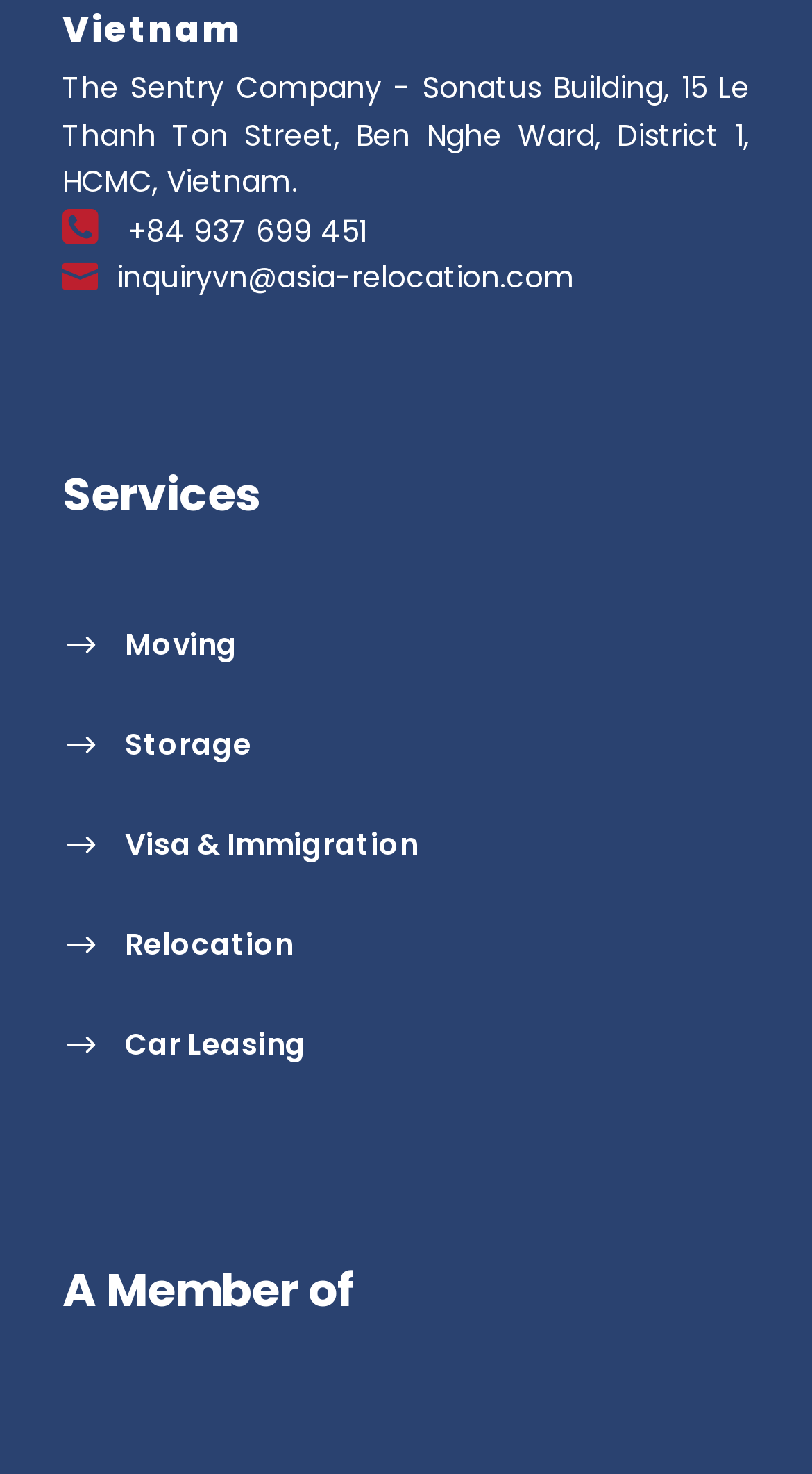From the given element description: "Relocation", find the bounding box for the UI element. Provide the coordinates as four float numbers between 0 and 1, in the order [left, top, right, bottom].

[0.077, 0.609, 0.362, 0.676]